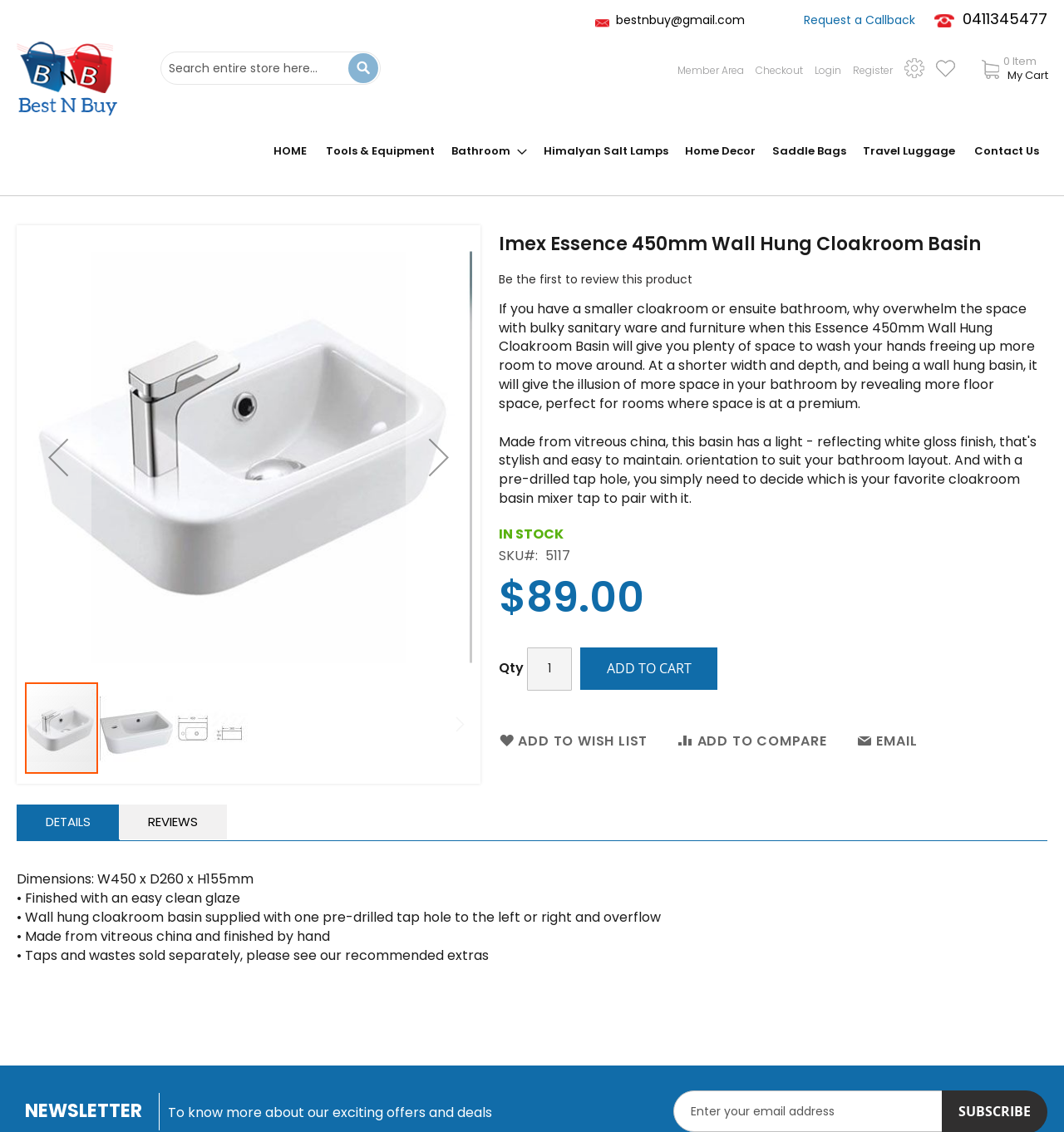Observe the image and answer the following question in detail: What is the material used to make the basin?

The material used to make the basin can be found in the product description section, where it is stated that the basin is made from vitreous china and finished by hand.